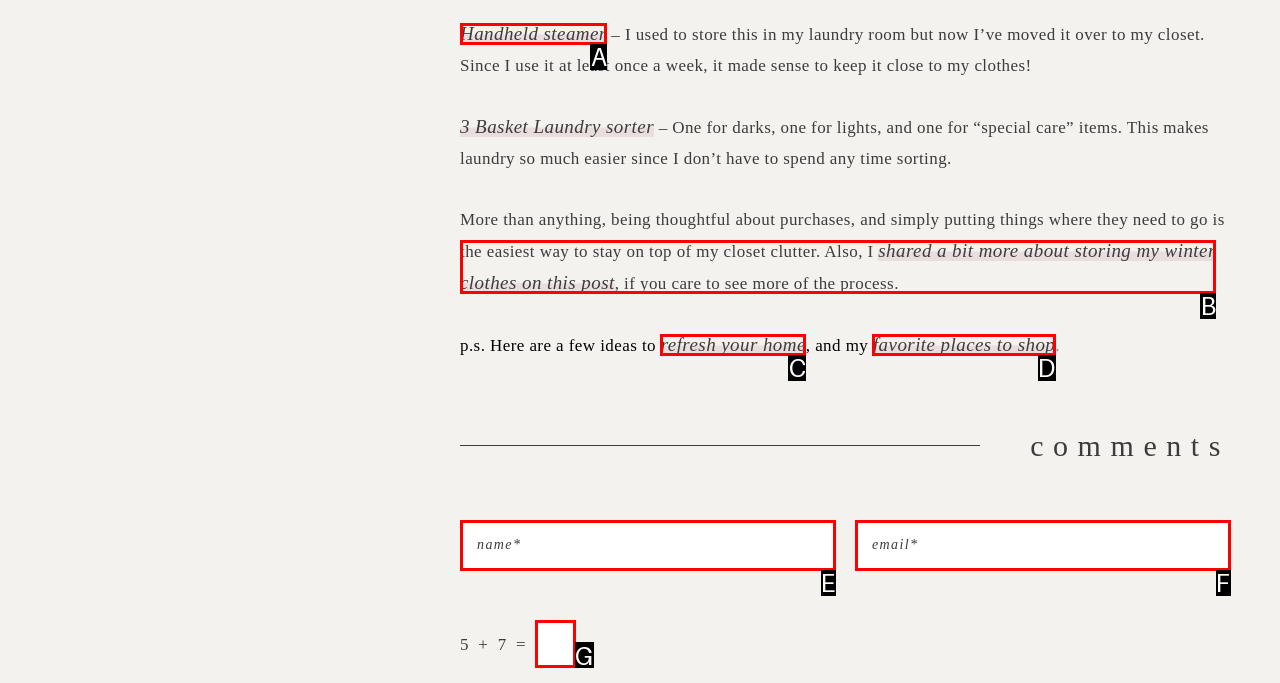Tell me which option best matches the description: Handheld steamer
Answer with the option's letter from the given choices directly.

A